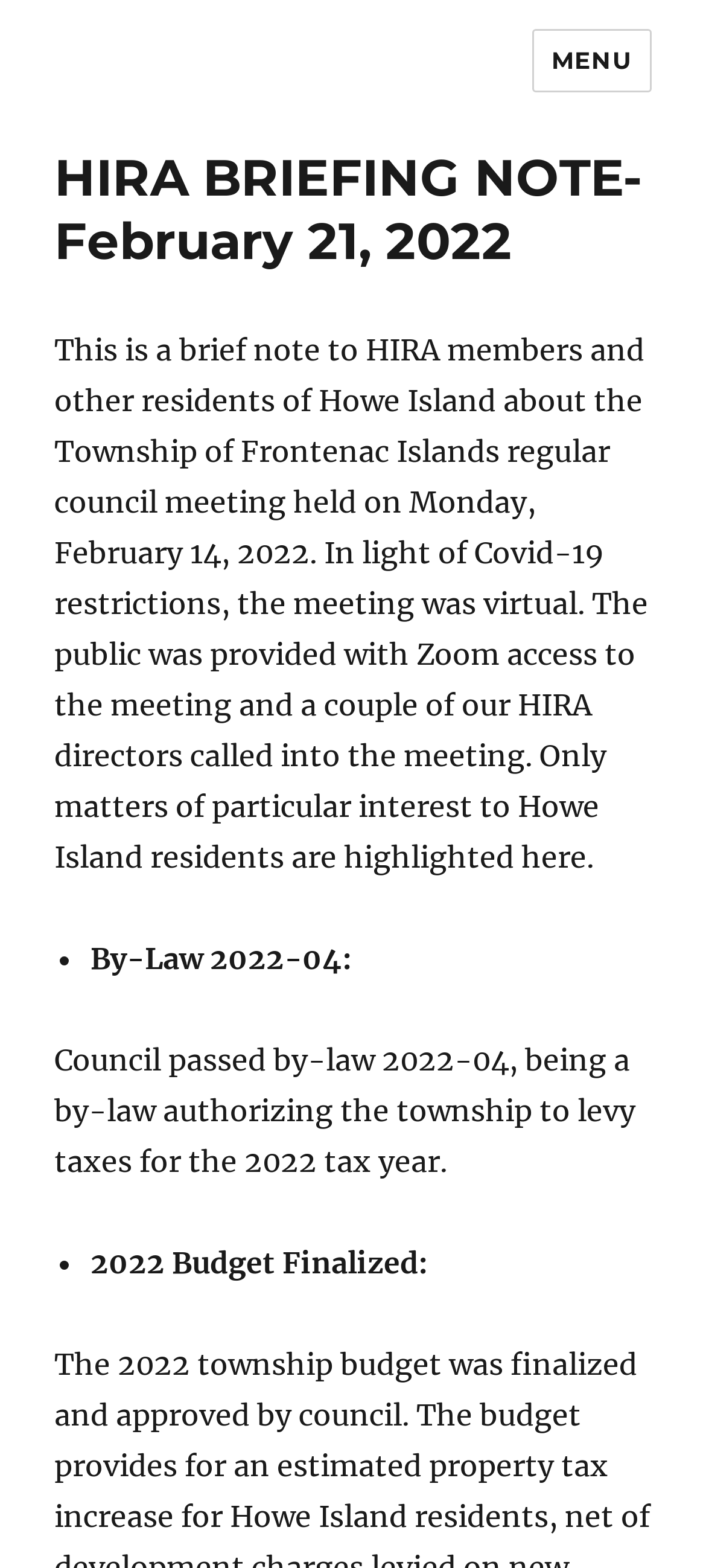Describe every aspect of the webpage in a detailed manner.

The webpage is about the Howe Island Ratepayers Association's briefing note, dated February 21, 2022. At the top-left corner, there is a link to the Howe Island Ratepayers Association. On the top-right corner, there is a button labeled "MENU" that controls the site navigation and social navigation.

Below the menu button, there is a header section that spans almost the entire width of the page. Within this section, there is a heading that displays the title "HIRA BRIEFING NOTE- February 21, 2022". 

Underneath the header section, there is a block of text that summarizes the content of the briefing note. The text explains that the note is about the Township of Frontenac Islands' regular council meeting held on February 14, 2022, and highlights matters of particular interest to Howe Island residents.

Further down, there is a list of bullet points. The first bullet point is about By-Law 2022-04, which authorizes the township to levy taxes for the 2022 tax year. The second bullet point is about the 2022 budget being finalized.